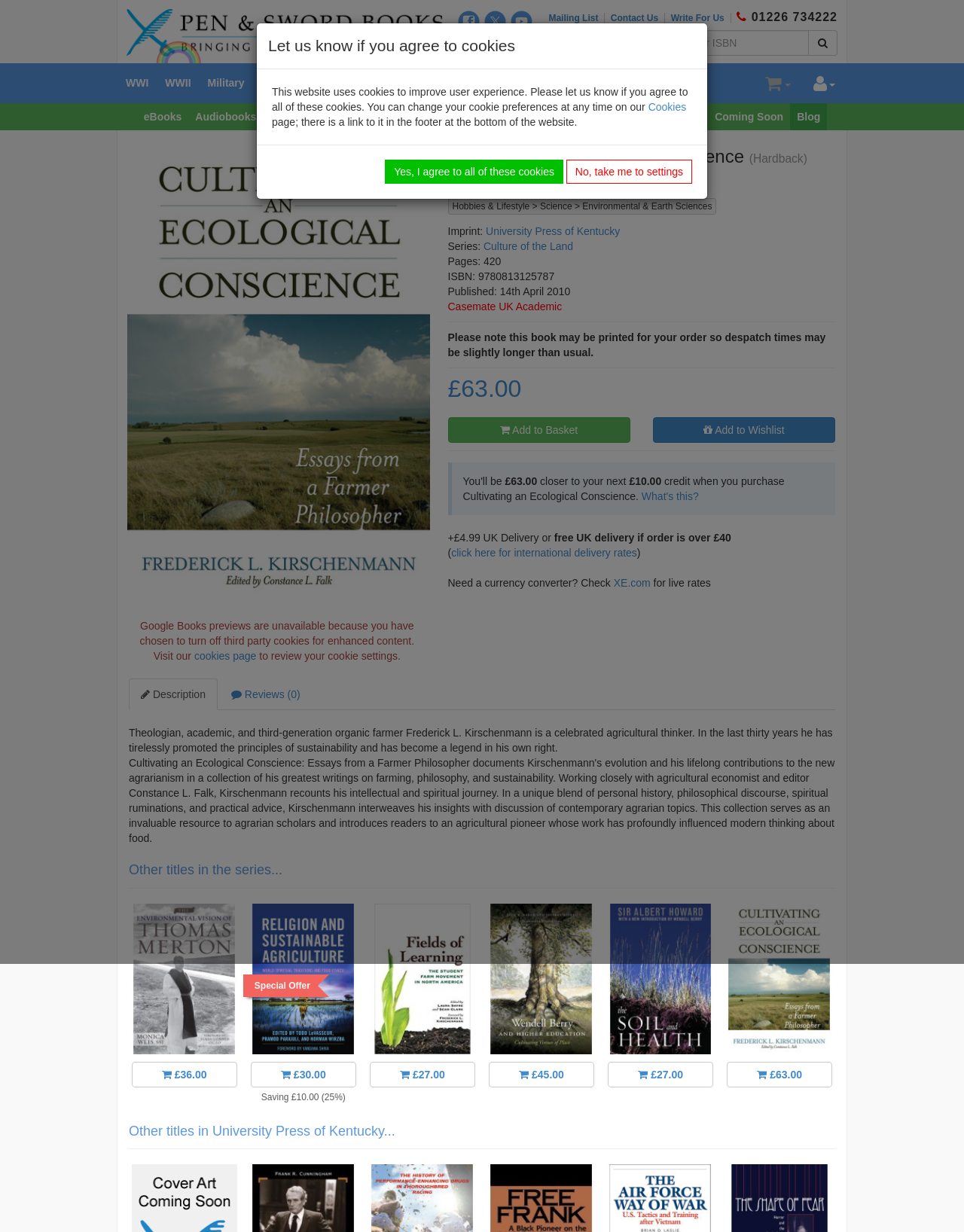Locate the bounding box coordinates for the element described below: "Terms of Service". The coordinates must be four float values between 0 and 1, formatted as [left, top, right, bottom].

None